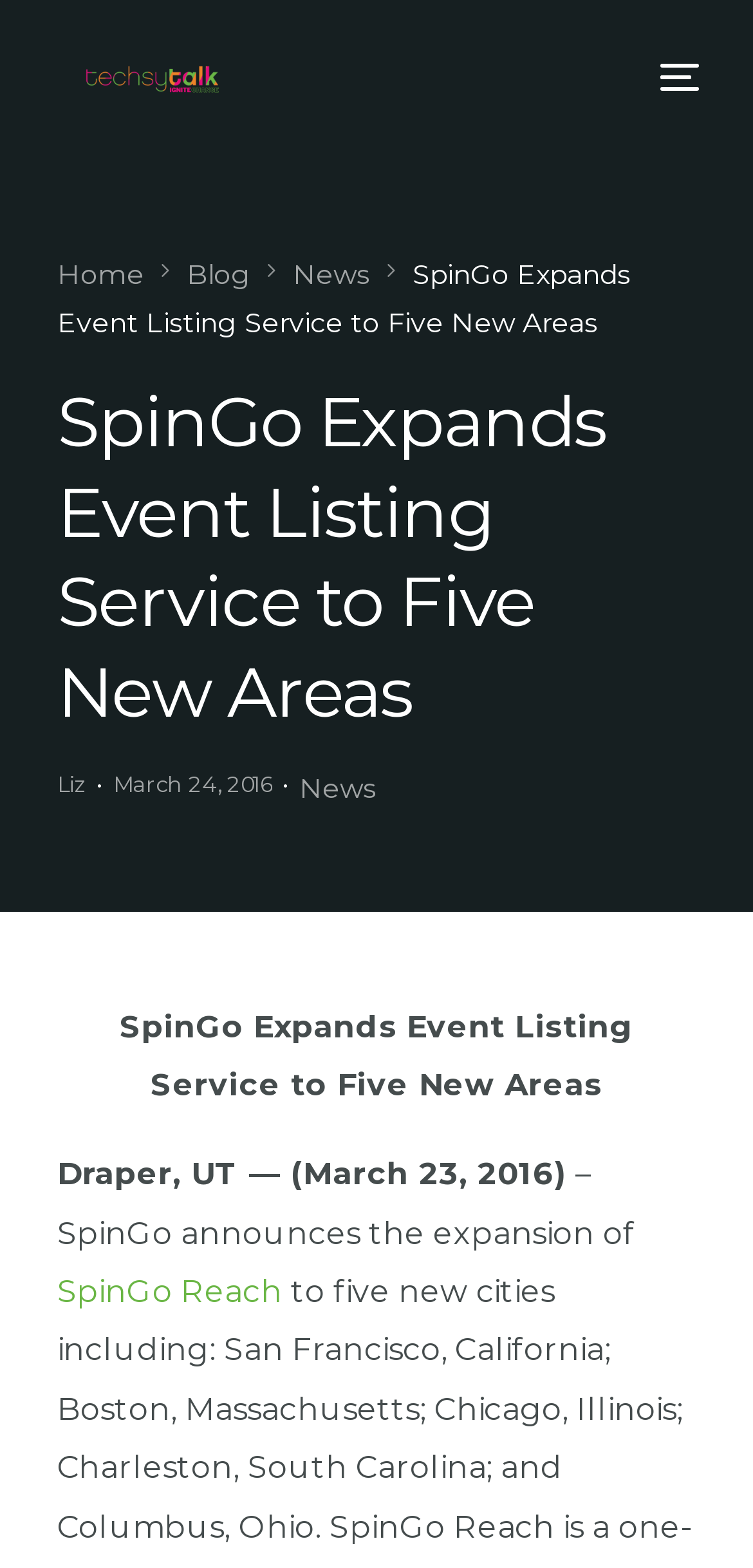Locate the bounding box coordinates of the region to be clicked to comply with the following instruction: "contact us". The coordinates must be four float numbers between 0 and 1, in the form [left, top, right, bottom].

[0.076, 0.722, 0.924, 0.781]